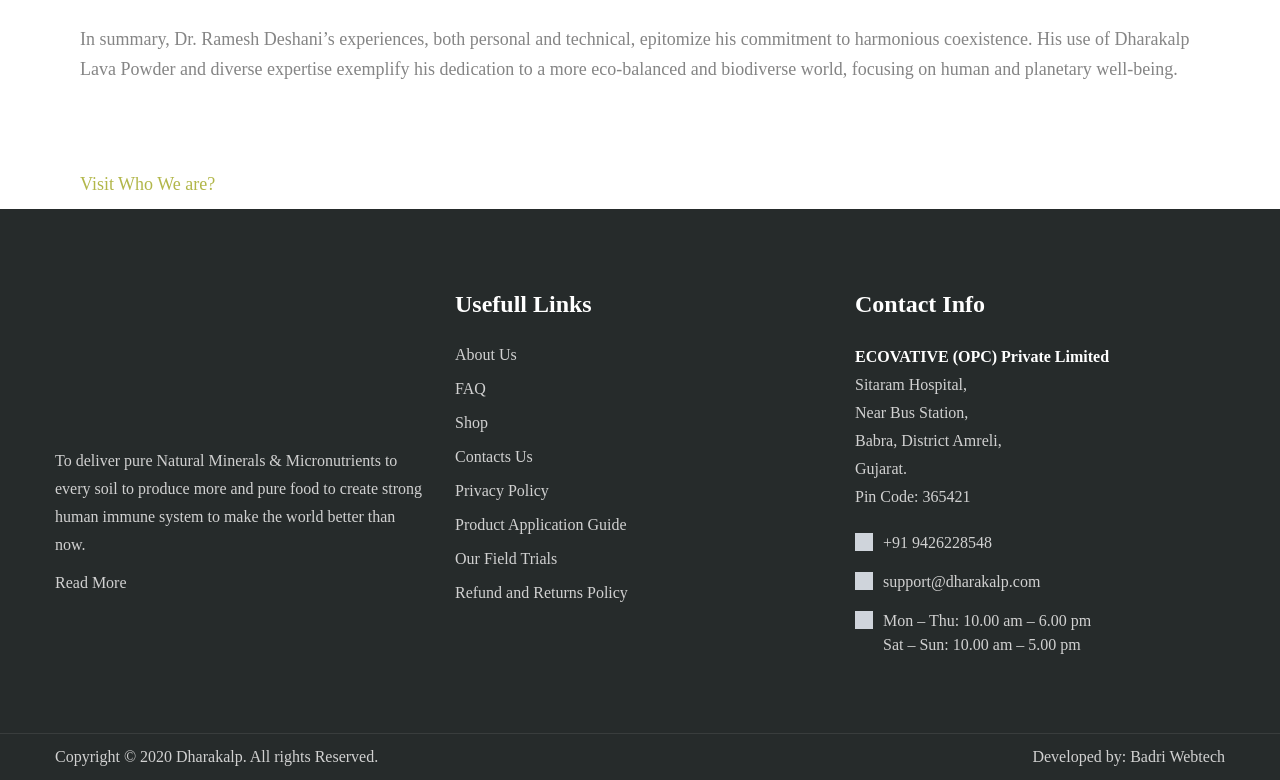Please provide the bounding box coordinates in the format (top-left x, top-left y, bottom-right x, bottom-right y). Remember, all values are floating point numbers between 0 and 1. What is the bounding box coordinate of the region described as: Refund and Returns Policy

[0.355, 0.749, 0.491, 0.77]